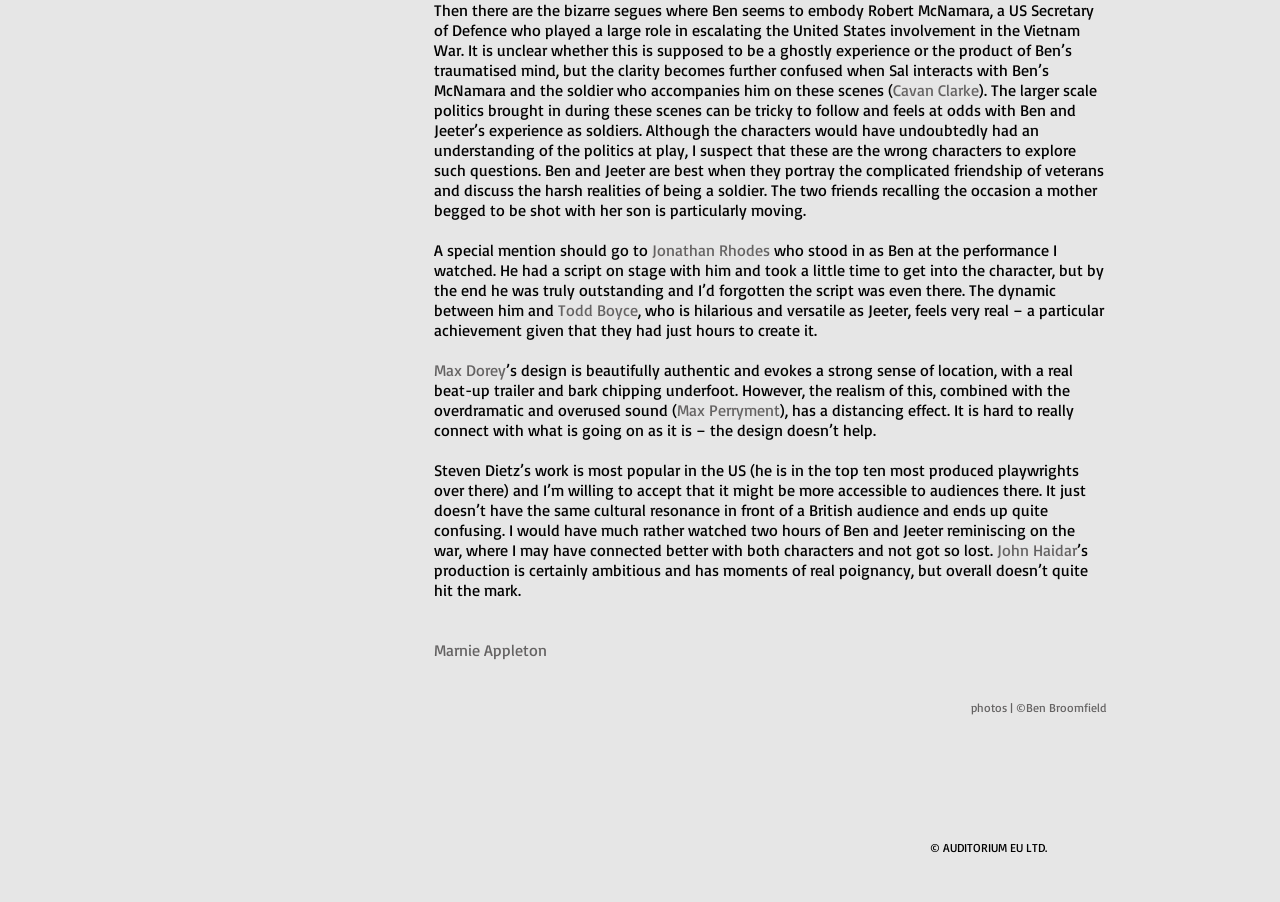Identify the bounding box of the UI element described as follows: "aria-label="Vimeo - Black Circle"". Provide the coordinates as four float numbers in the range of 0 to 1 [left, top, right, bottom].

[0.211, 0.927, 0.23, 0.955]